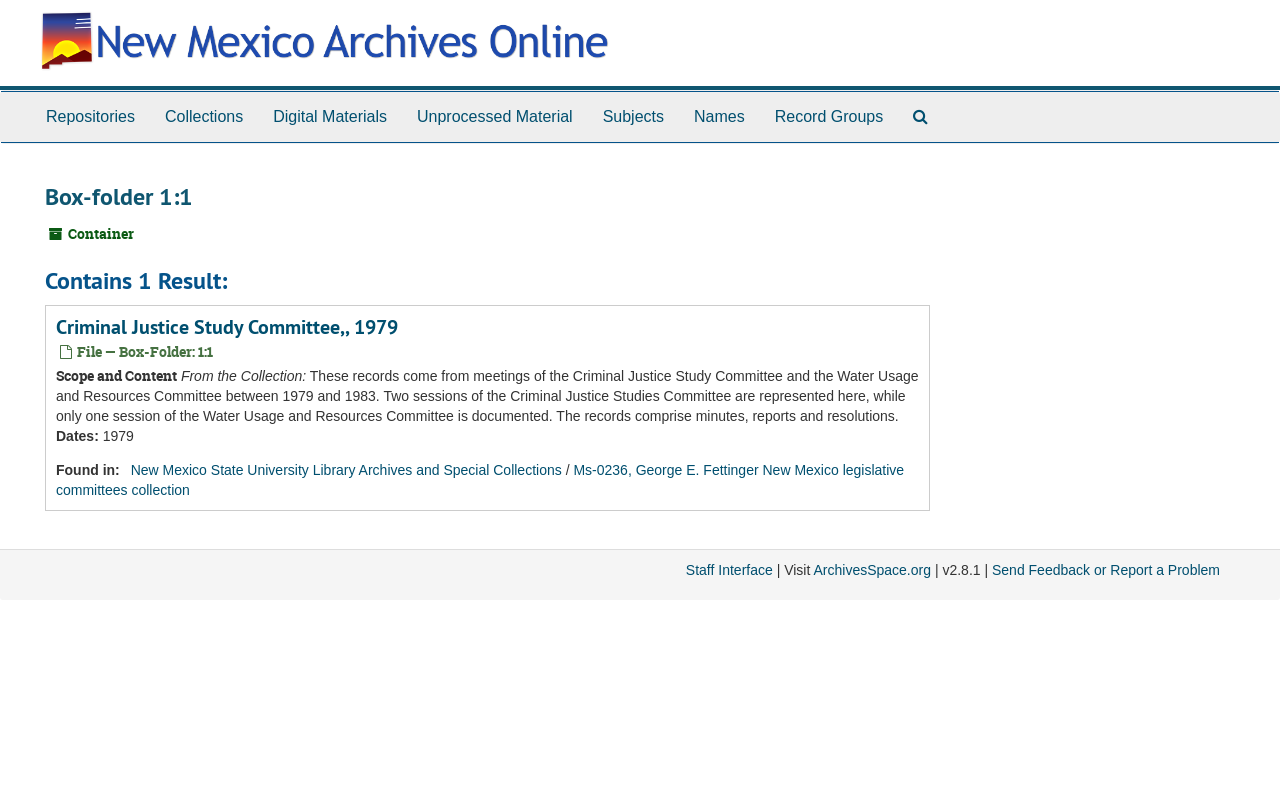Please locate the bounding box coordinates of the region I need to click to follow this instruction: "Go back to NM Archives Online".

[0.023, 0.035, 0.481, 0.055]